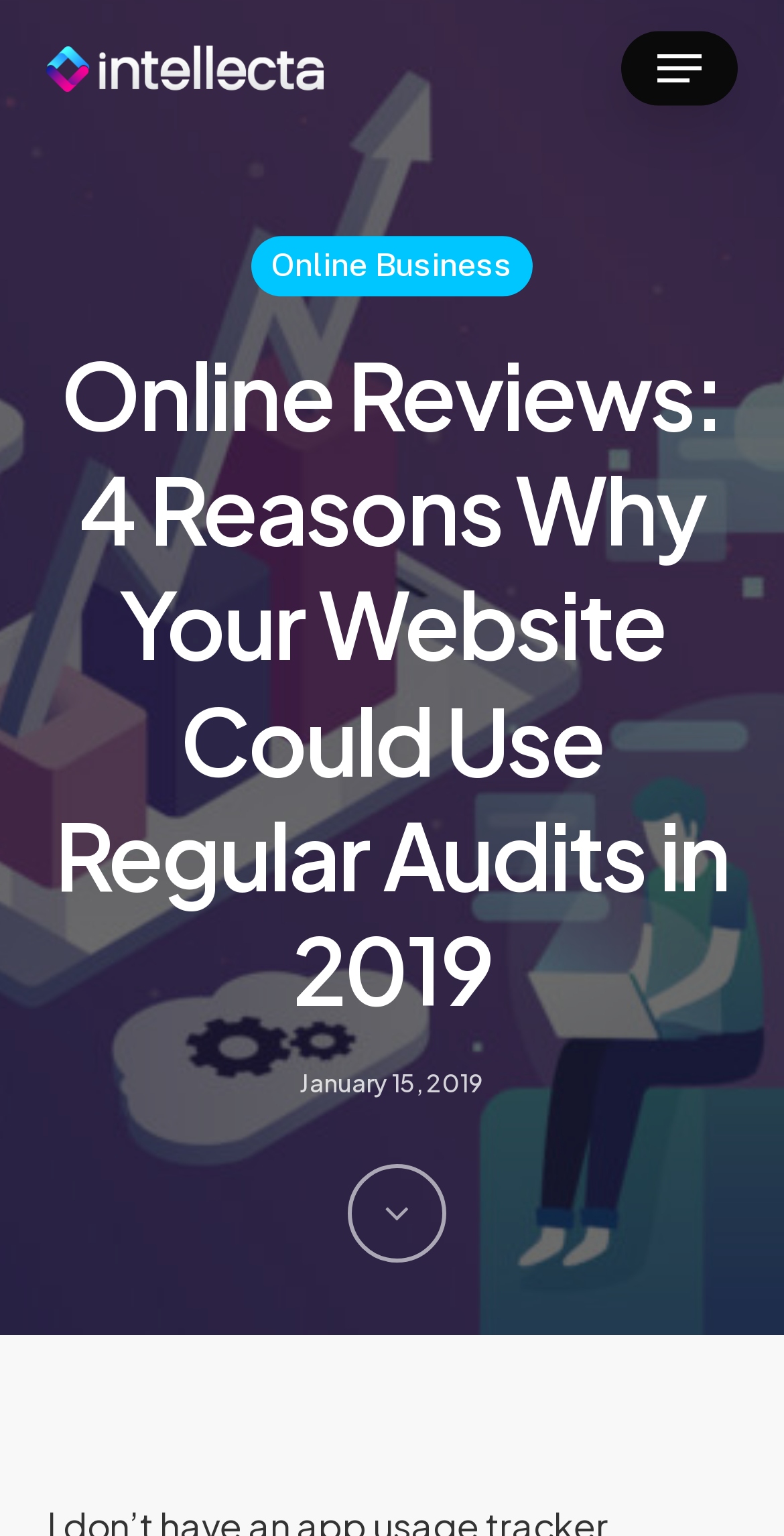How many images are associated with the first link on the webpage?
Examine the image and give a concise answer in one word or a short phrase.

2